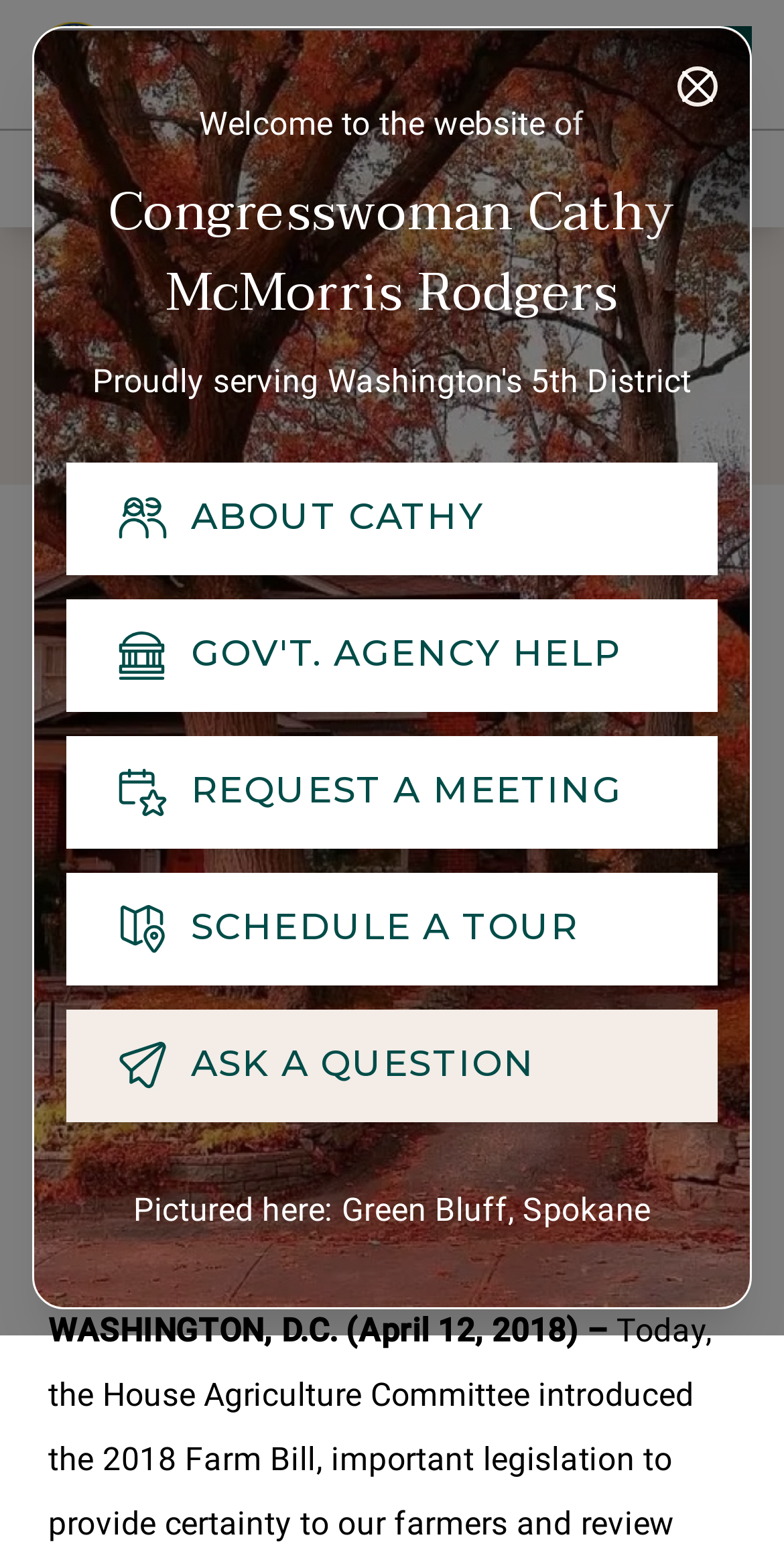Determine the bounding box coordinates of the section to be clicked to follow the instruction: "Read the 'McMorris Rodgers Statement on Introduction of 2018 Farm Bill'". The coordinates should be given as four float numbers between 0 and 1, formatted as [left, top, right, bottom].

[0.062, 0.505, 0.938, 0.659]